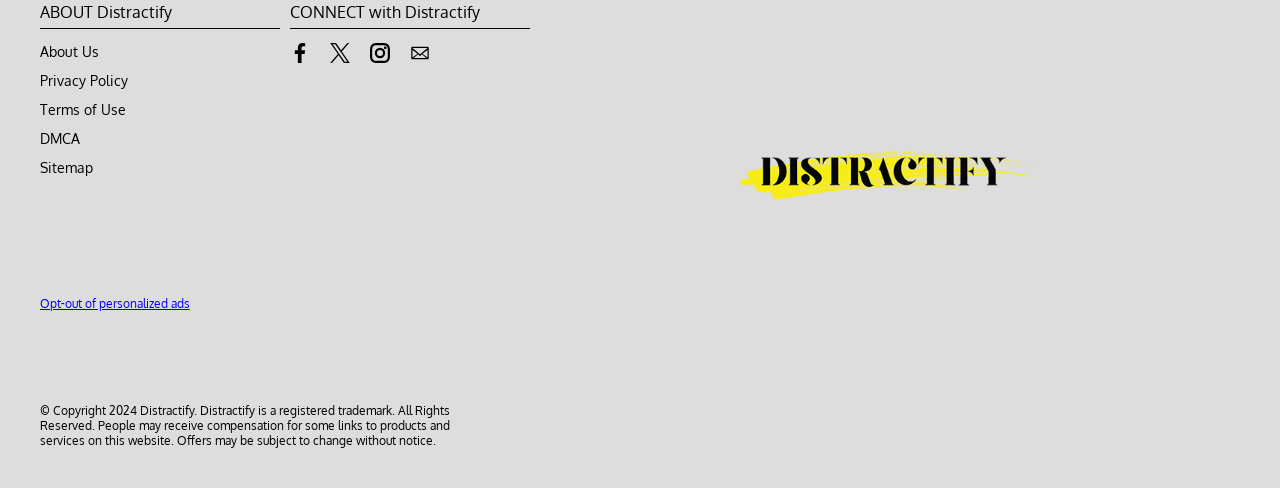Please identify the bounding box coordinates for the region that you need to click to follow this instruction: "Opt-out of personalized ads".

[0.031, 0.593, 0.148, 0.623]